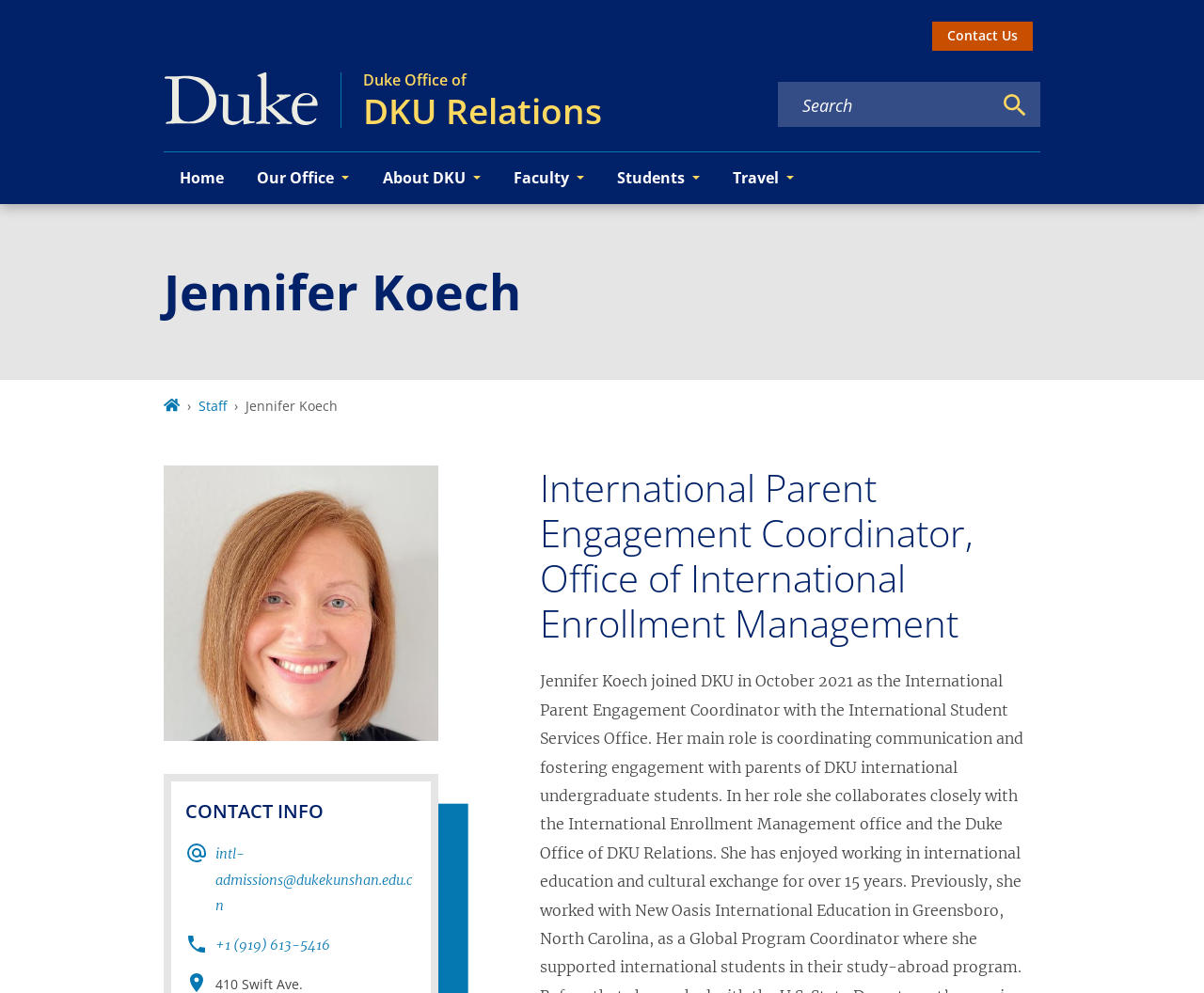Could you specify the bounding box coordinates for the clickable section to complete the following instruction: "Contact Us"?

[0.774, 0.022, 0.858, 0.051]